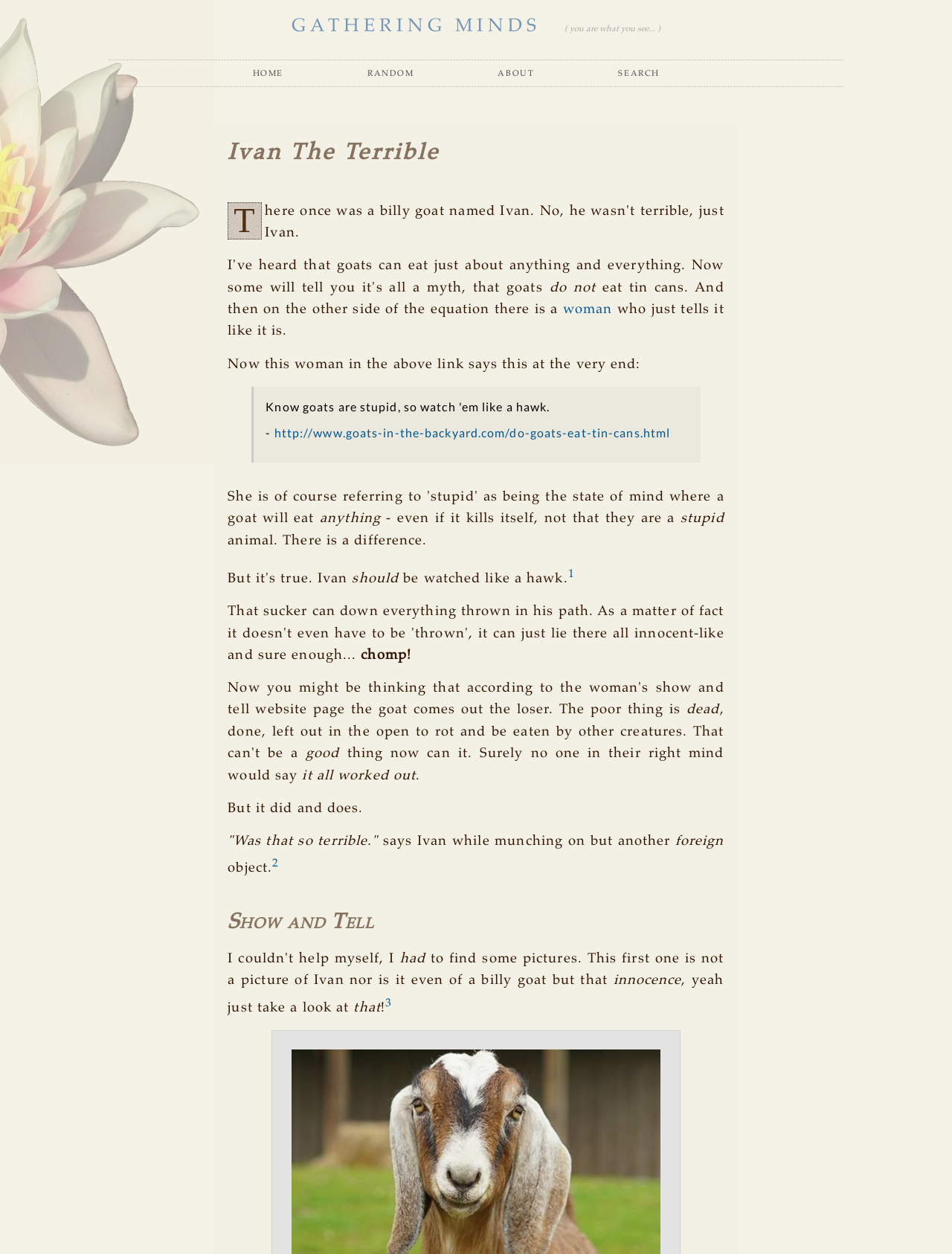Provide the bounding box for the UI element matching this description: "GATHERING MINDS".

[0.306, 0.013, 0.568, 0.029]